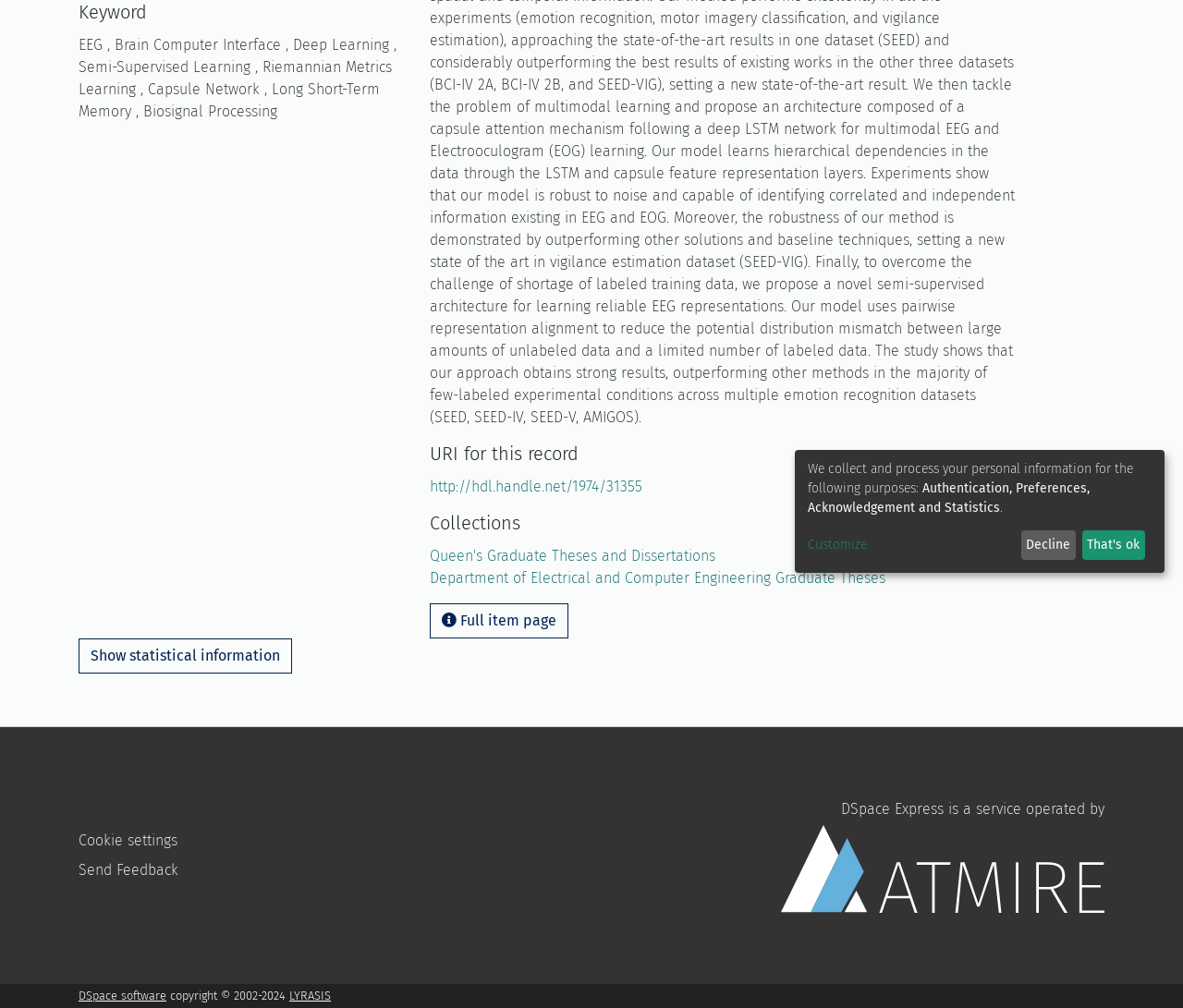Bounding box coordinates are given in the format (top-left x, top-left y, bottom-right x, bottom-right y). All values should be floating point numbers between 0 and 1. Provide the bounding box coordinate for the UI element described as: http://hdl.handle.net/1974/31355

[0.363, 0.473, 0.543, 0.491]